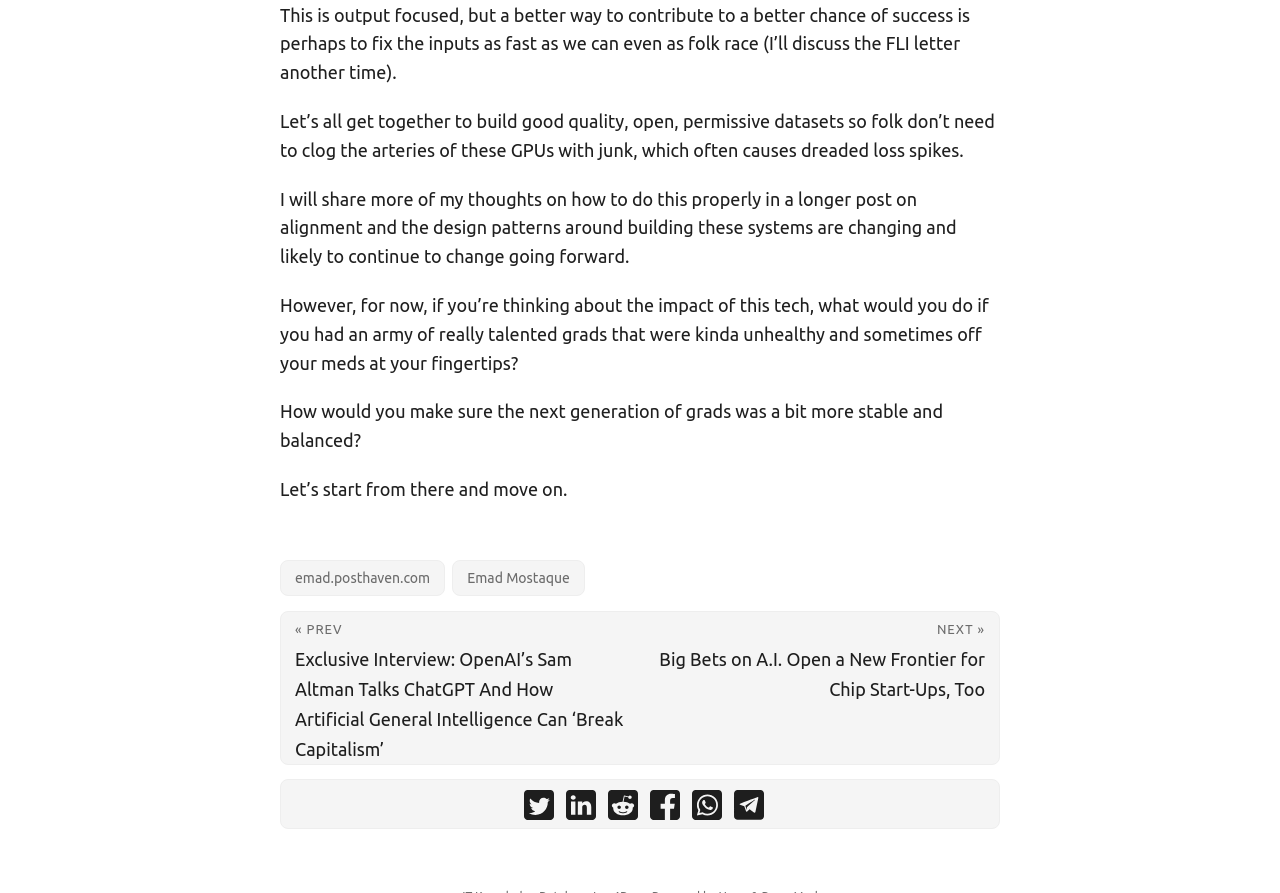Provide a one-word or short-phrase response to the question:
What is the topic of the article?

AI and alignment